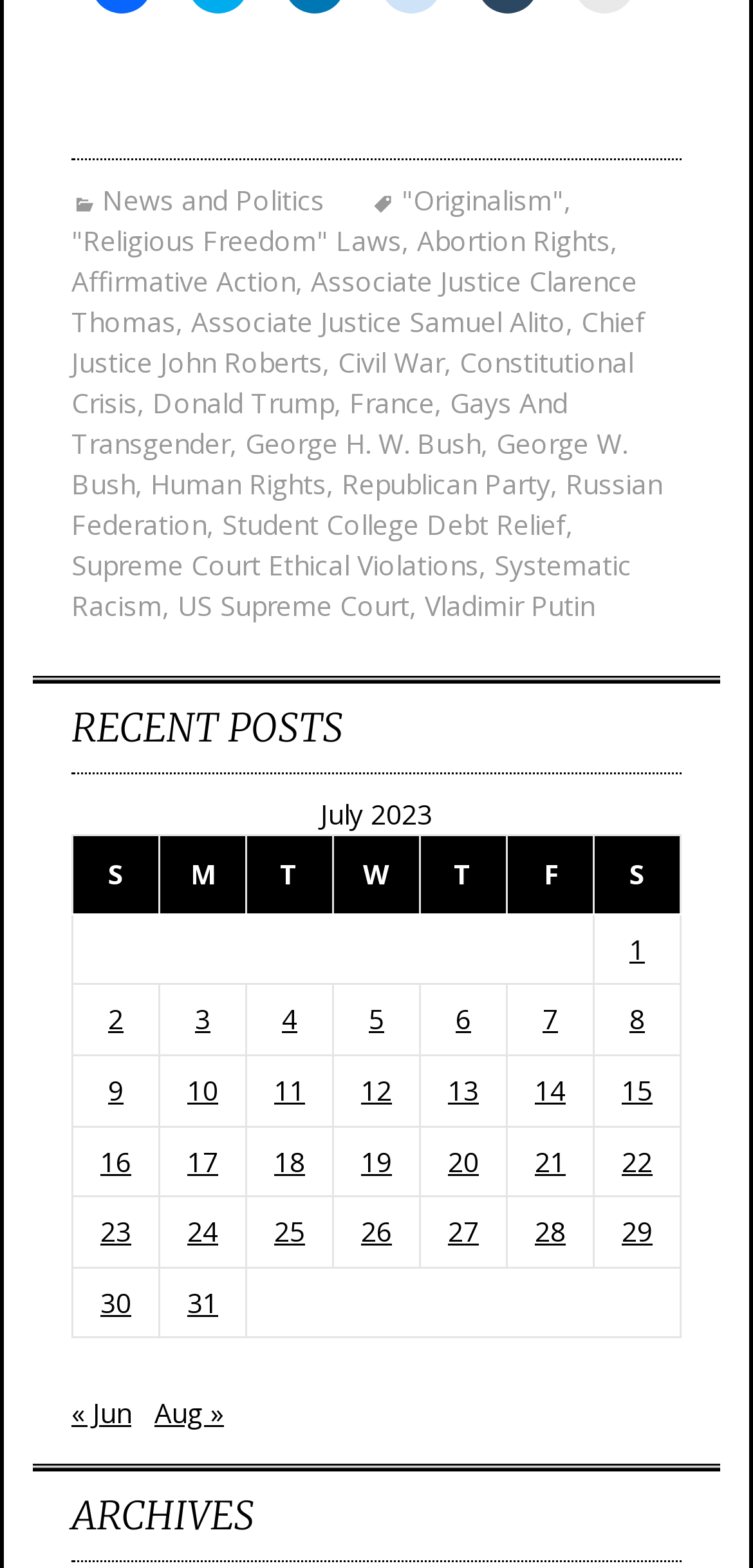Determine the bounding box coordinates of the section I need to click to execute the following instruction: "View recent posts". Provide the coordinates as four float numbers between 0 and 1, i.e., [left, top, right, bottom].

[0.095, 0.449, 0.905, 0.494]